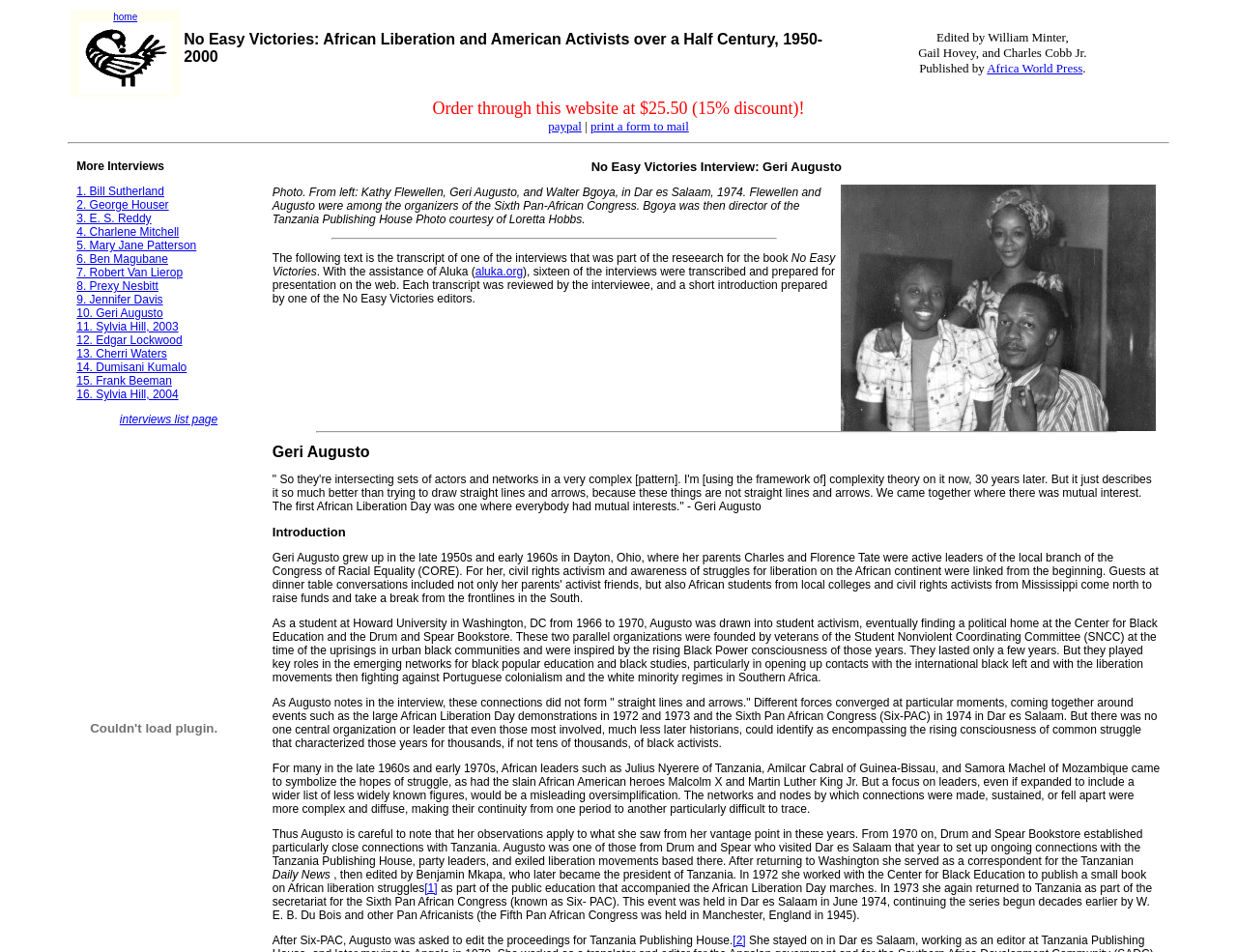What is the price of the book on this website? Look at the image and give a one-word or short phrase answer.

$25.50